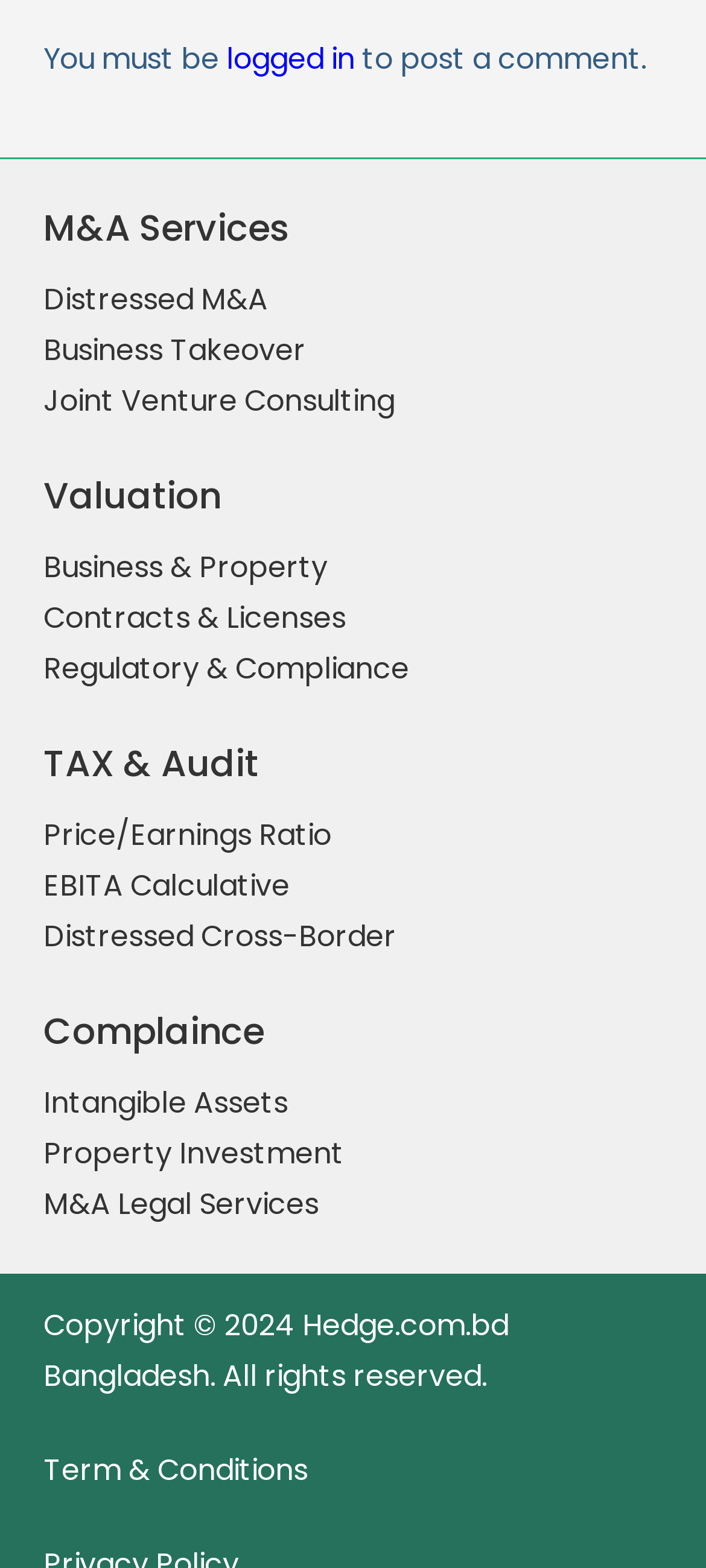Could you determine the bounding box coordinates of the clickable element to complete the instruction: "read Term & Conditions"? Provide the coordinates as four float numbers between 0 and 1, i.e., [left, top, right, bottom].

[0.062, 0.924, 0.436, 0.951]